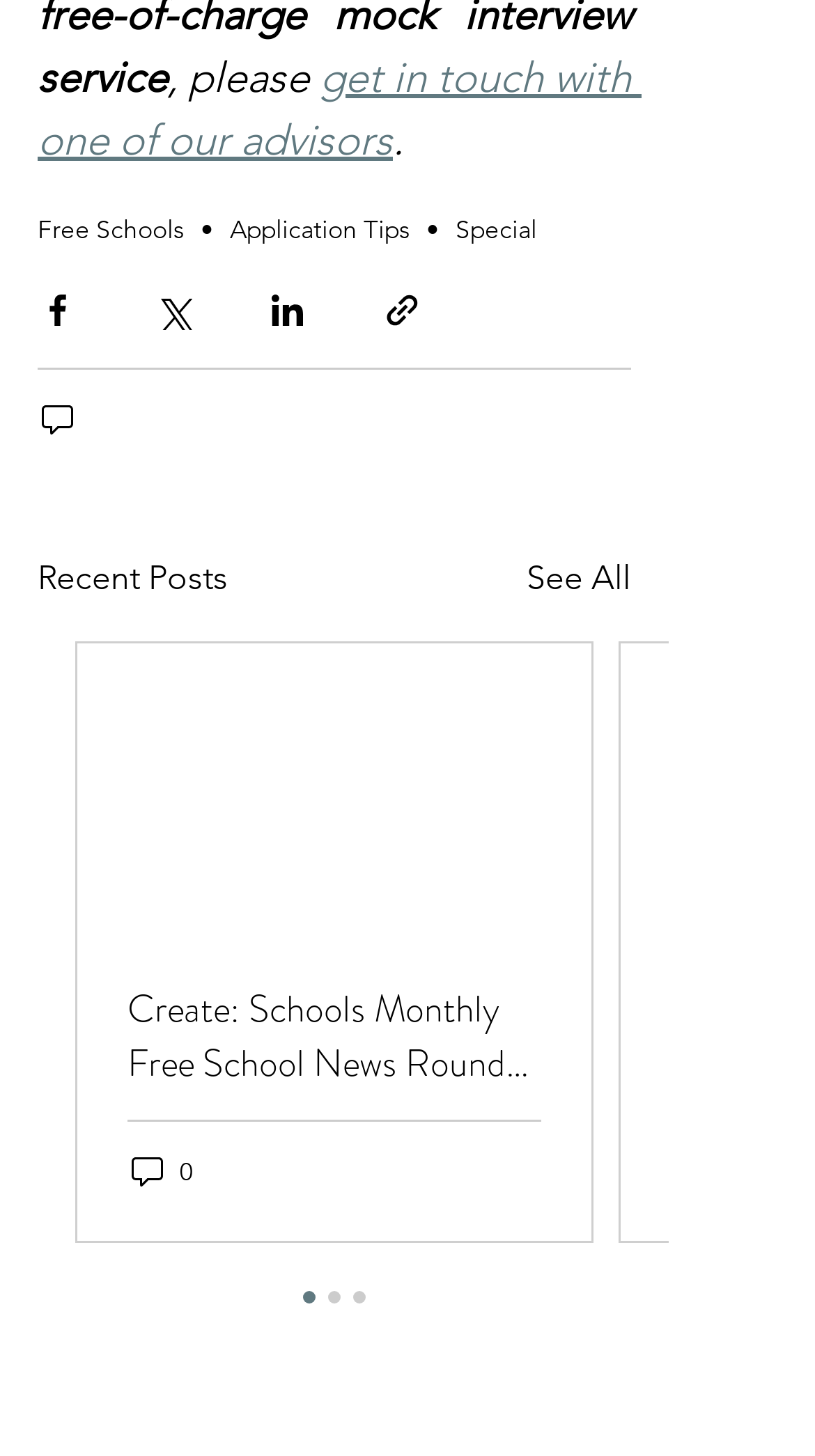How many comments does the recent post have?
Please give a detailed and elaborate answer to the question.

I found the text '0 comments' below the recent post section, which indicates that the post has no comments.